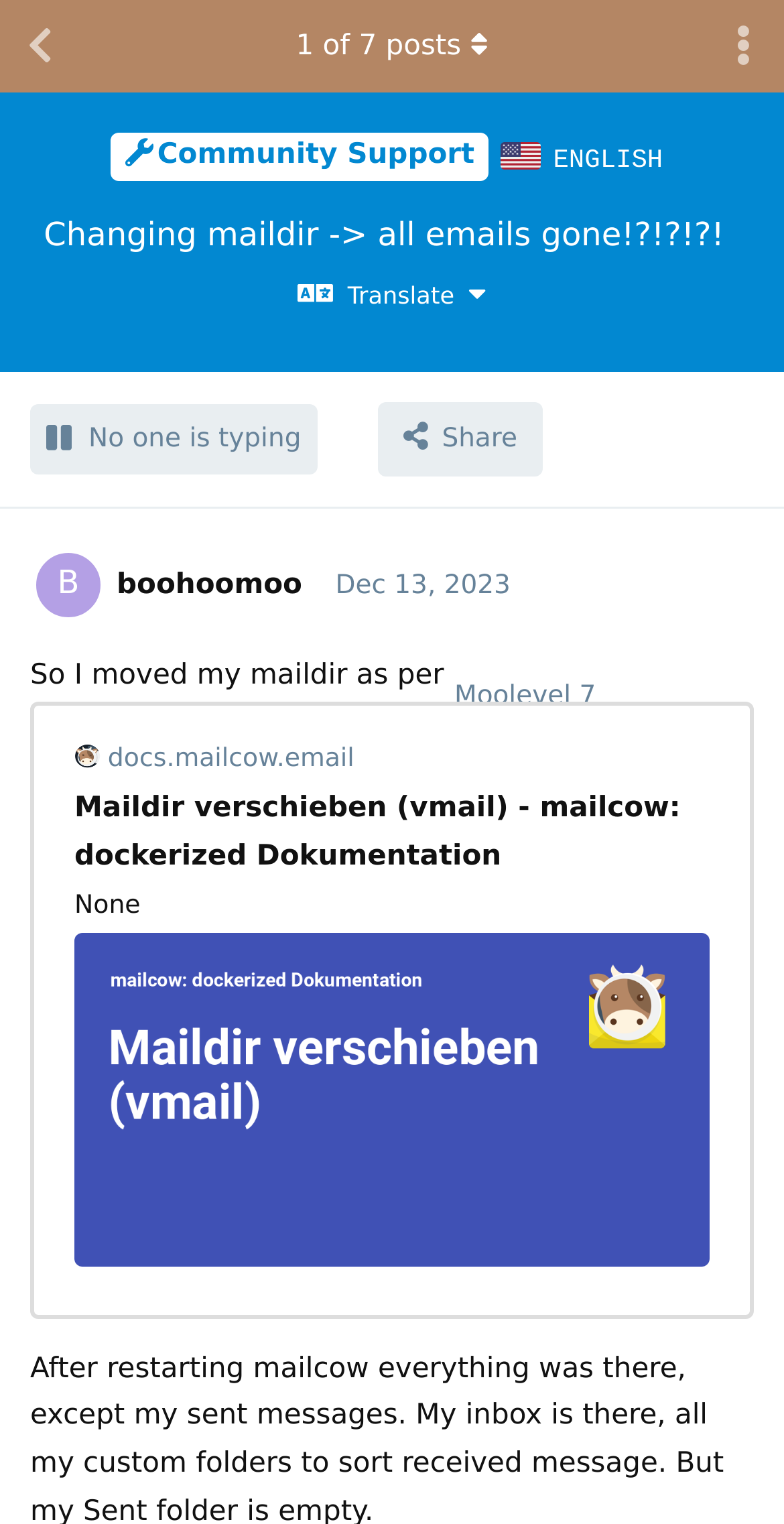Show the bounding box coordinates for the HTML element as described: "aria-label="Back to Discussion List"".

[0.0, 0.0, 0.103, 0.061]